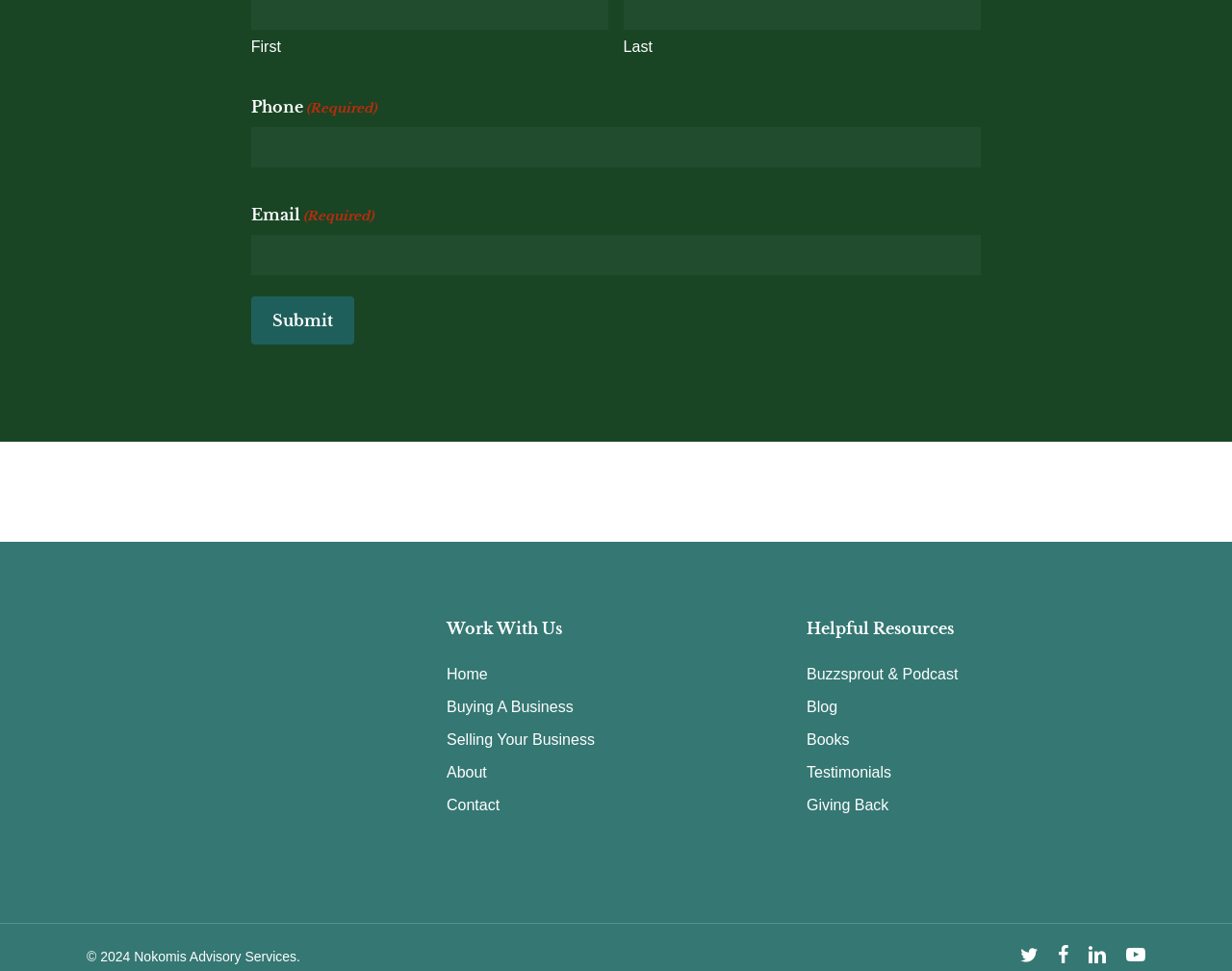What is the copyright year?
Please provide a detailed and thorough answer to the question.

The copyright year is 2024, which is indicated by the StaticText element with the text '© 2024 Nokomis Advisory Services.'